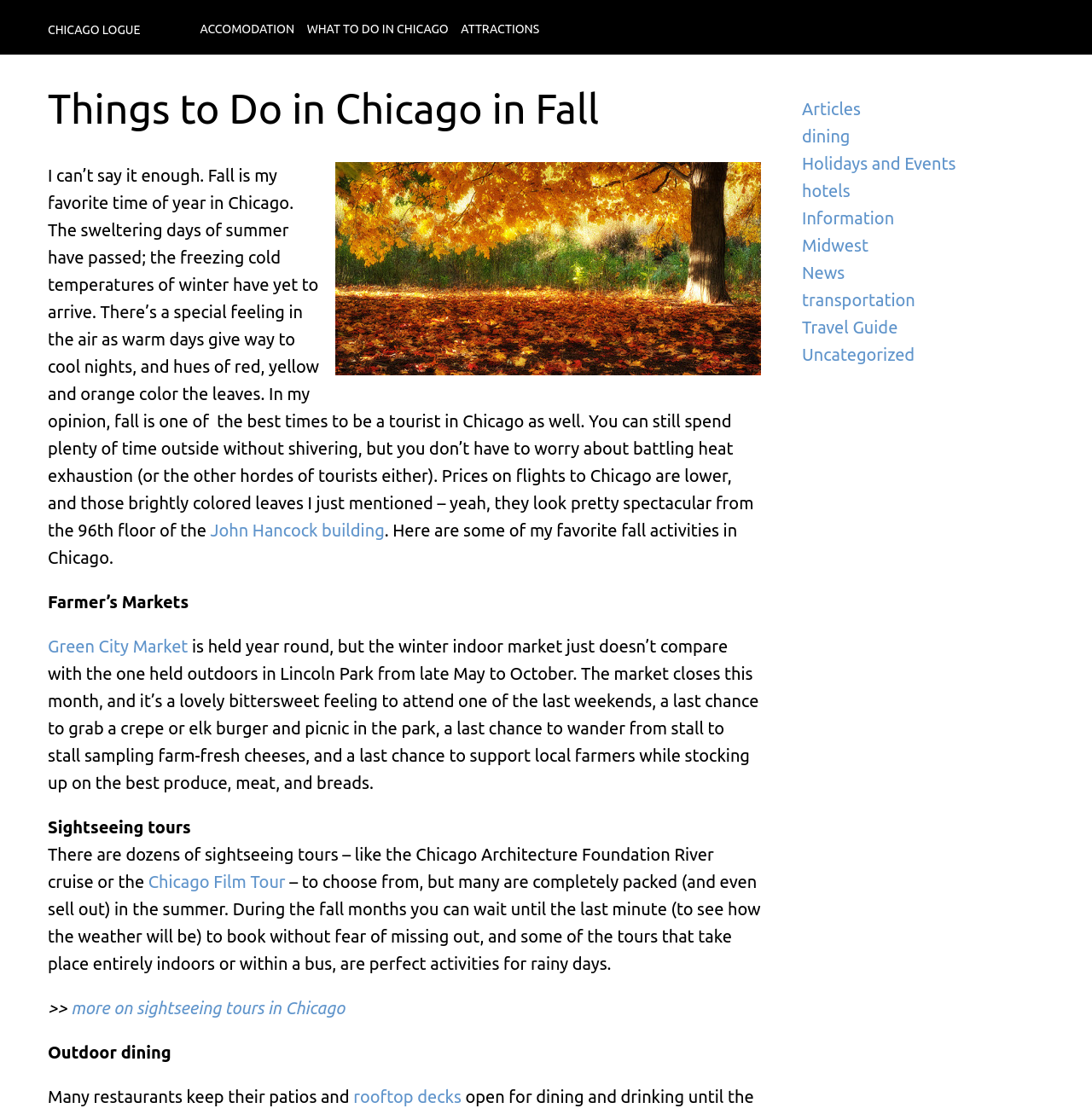Determine the bounding box coordinates of the clickable area required to perform the following instruction: "Read the article about 'Things to Do in Chicago in Fall'". The coordinates should be represented as four float numbers between 0 and 1: [left, top, right, bottom].

[0.044, 0.074, 0.697, 0.121]